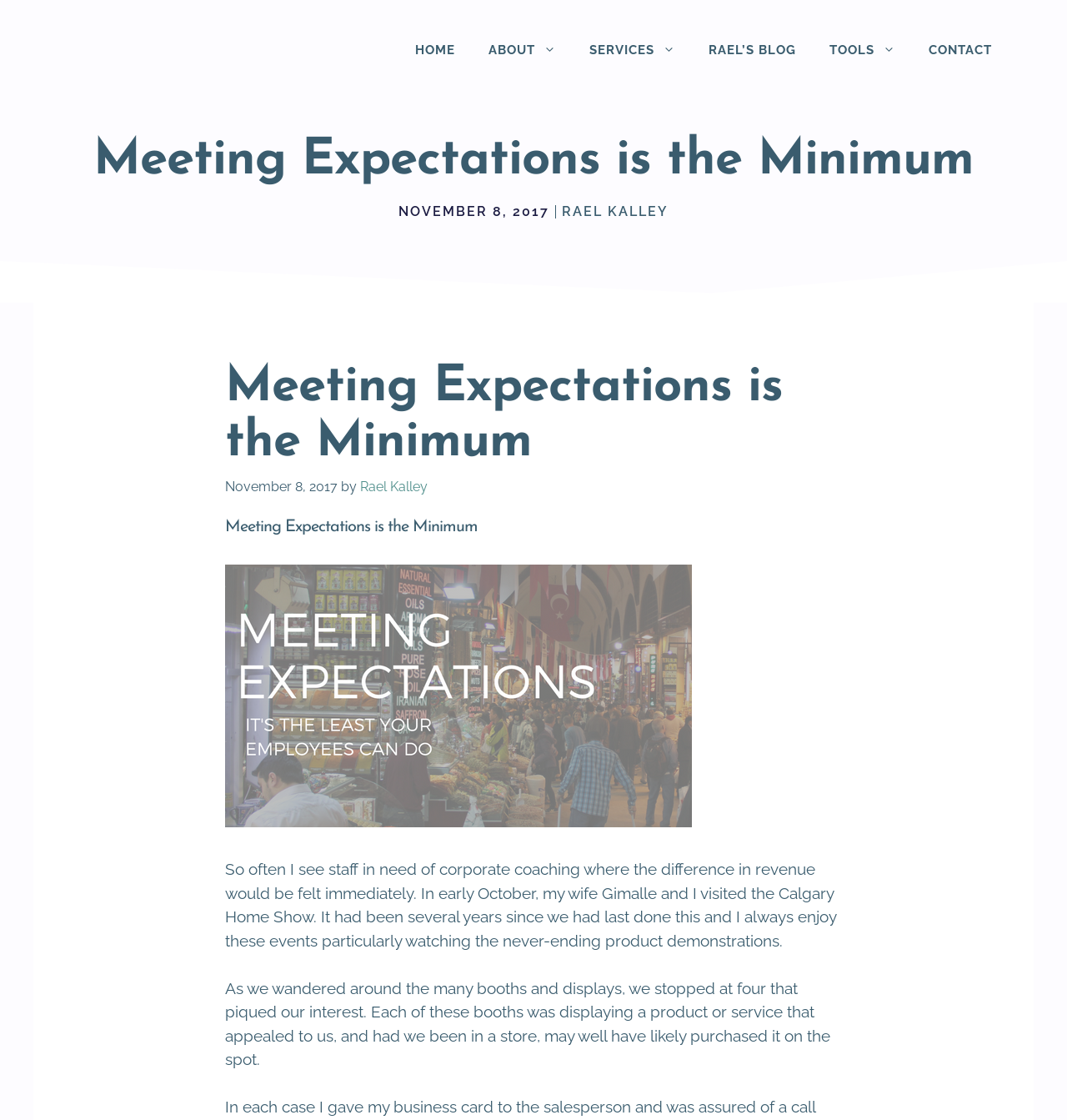Give a concise answer using only one word or phrase for this question:
What event did the author visit in early October?

Calgary Home Show